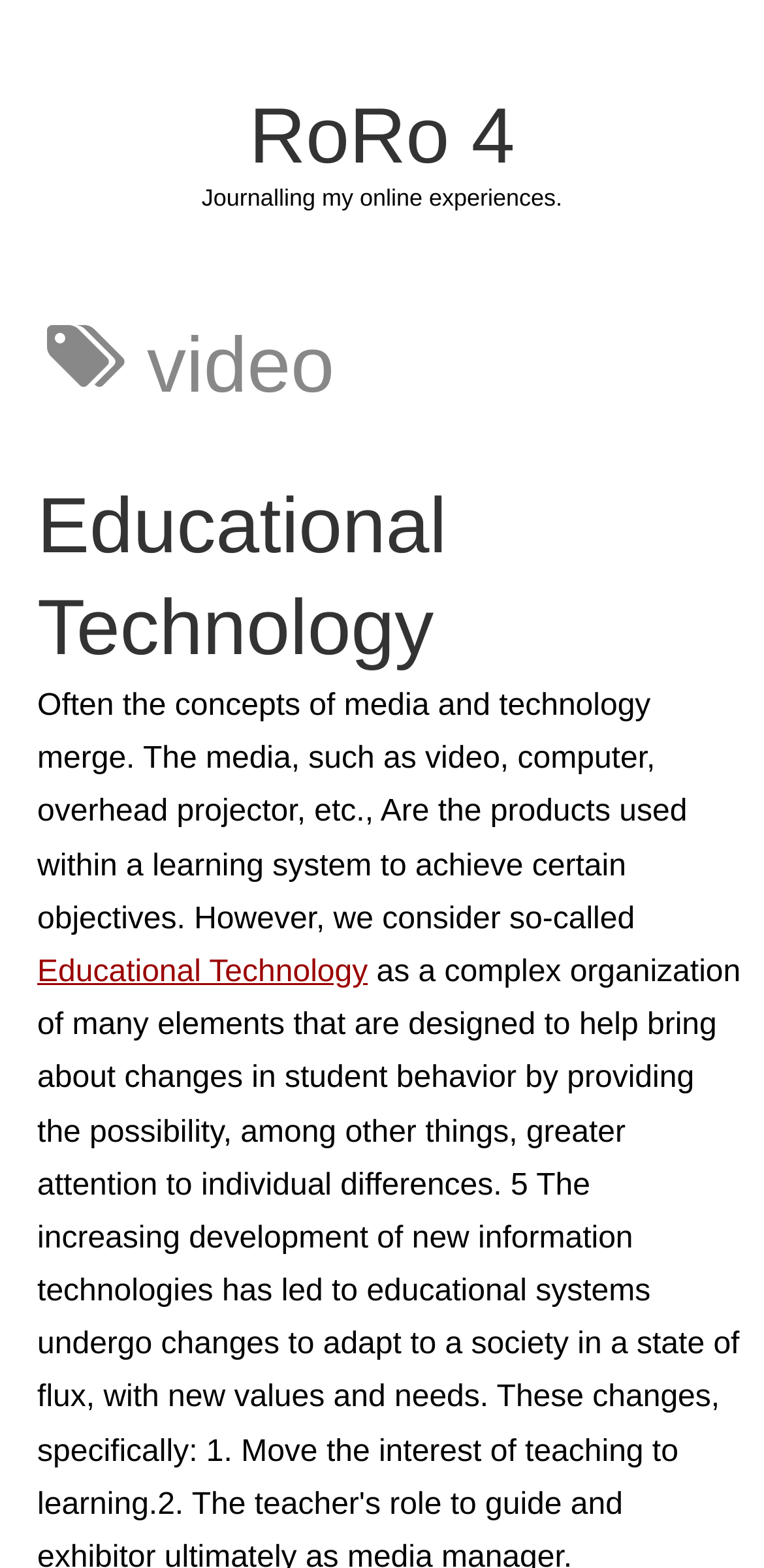Find and provide the bounding box coordinates for the UI element described here: "RoRo 4". The coordinates should be given as four float numbers between 0 and 1: [left, top, right, bottom].

[0.326, 0.06, 0.674, 0.115]